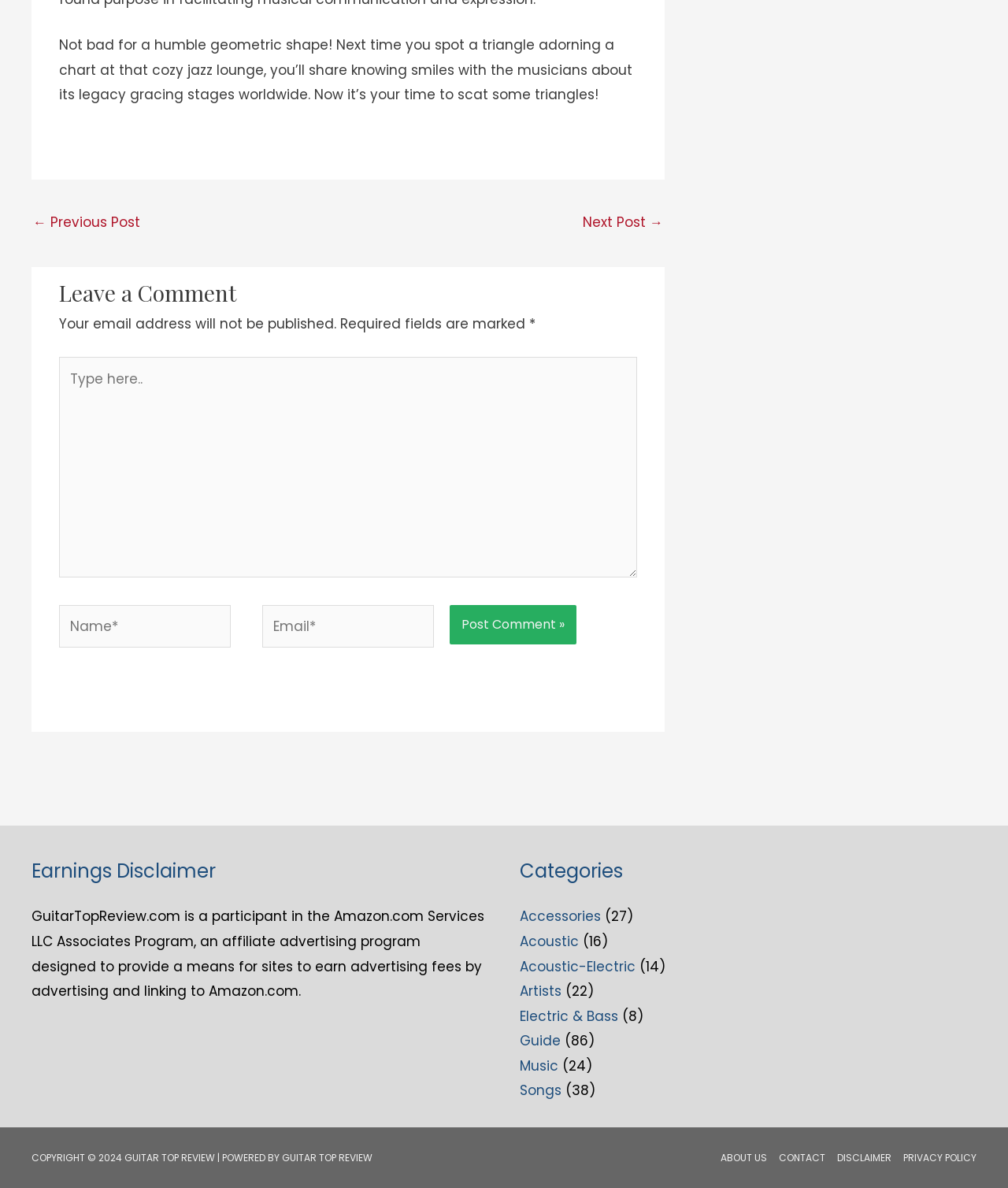Determine the bounding box coordinates of the region to click in order to accomplish the following instruction: "Go to previous post". Provide the coordinates as four float numbers between 0 and 1, specifically [left, top, right, bottom].

[0.033, 0.175, 0.139, 0.201]